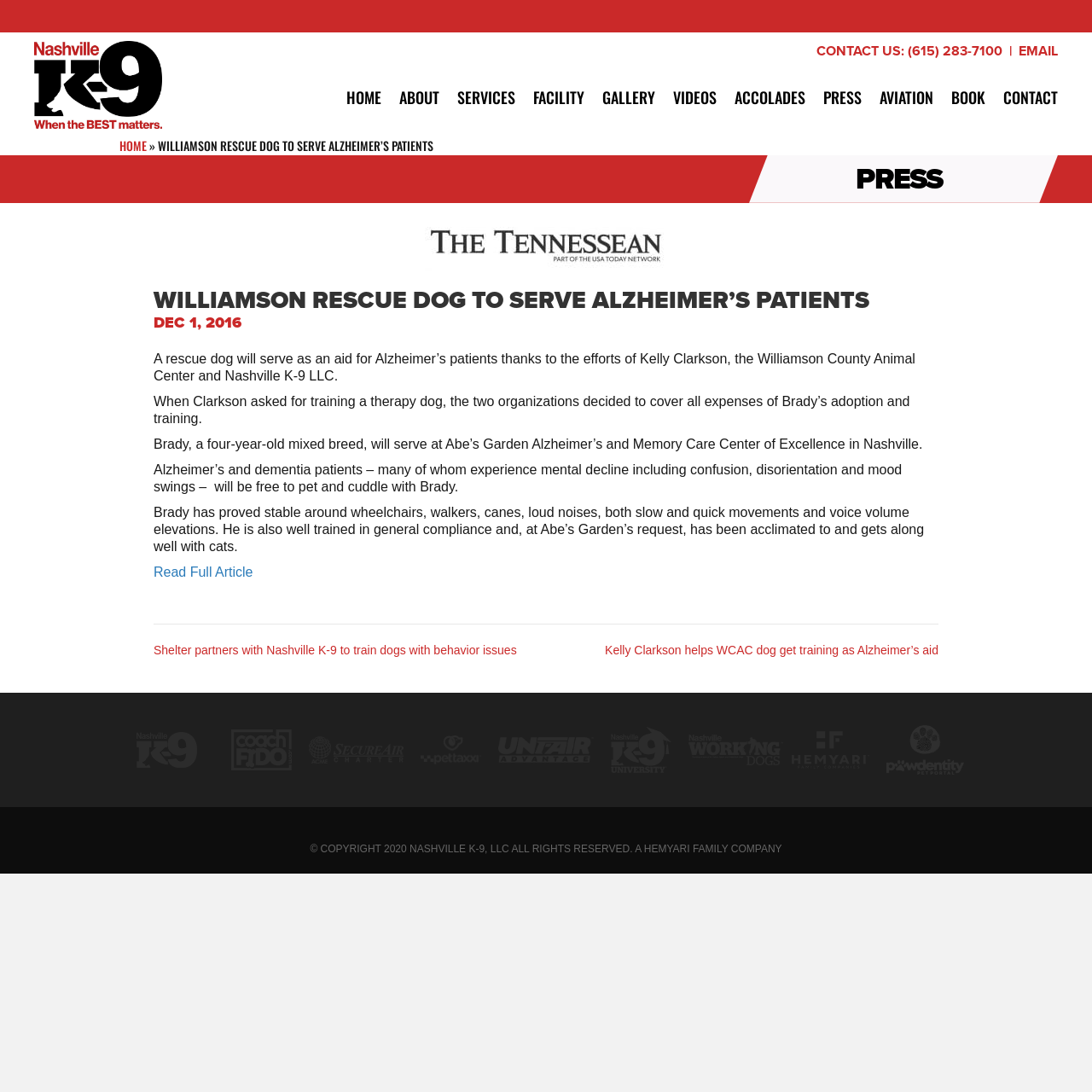Locate the bounding box of the UI element defined by this description: "Videos". The coordinates should be given as four float numbers between 0 and 1, formatted as [left, top, right, bottom].

[0.616, 0.079, 0.656, 0.101]